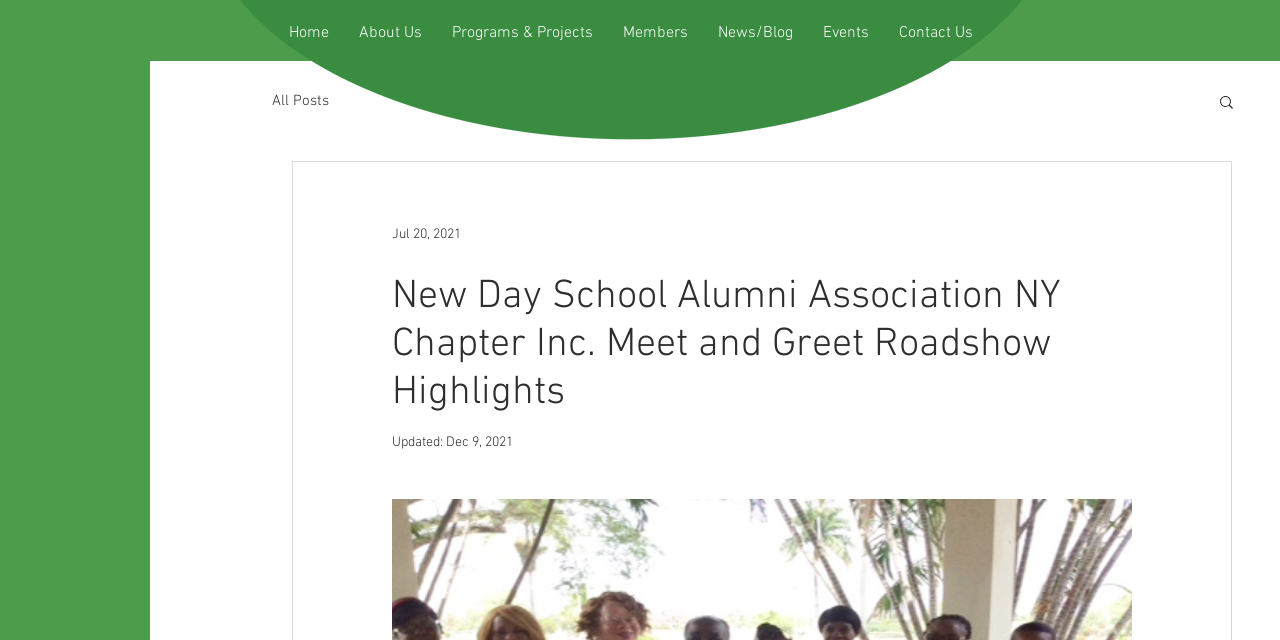Given the element description About Us, specify the bounding box coordinates of the corresponding UI element in the format (top-left x, top-left y, bottom-right x, bottom-right y). All values must be between 0 and 1.

[0.269, 0.017, 0.341, 0.088]